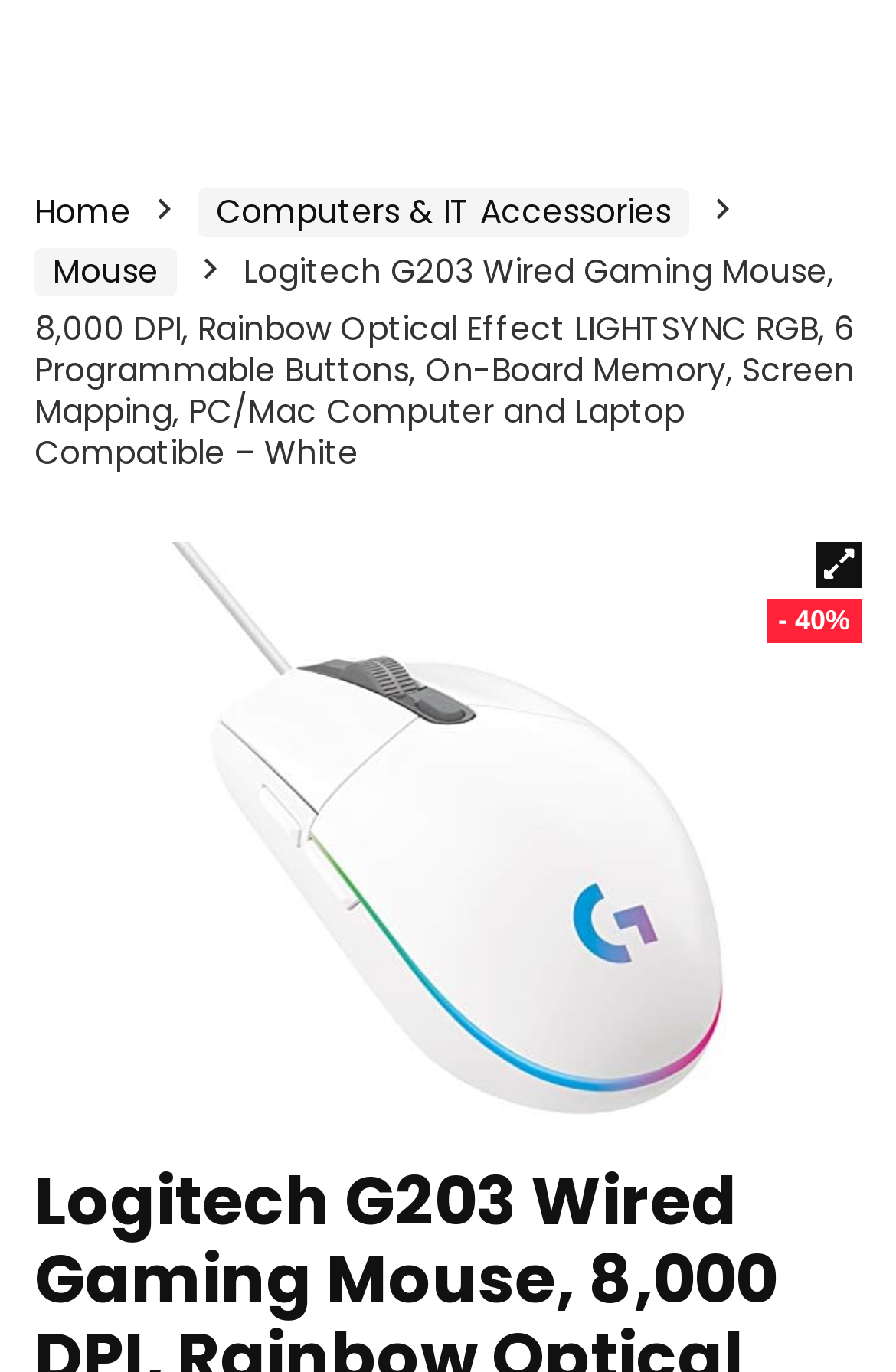What is the category of the product being displayed?
Answer the question with a detailed explanation, including all necessary information.

I determined the answer by looking at the combobox at the top of the webpage, which has a label '× Mouse'. This indicates that the product being displayed belongs to the 'Mouse' category.